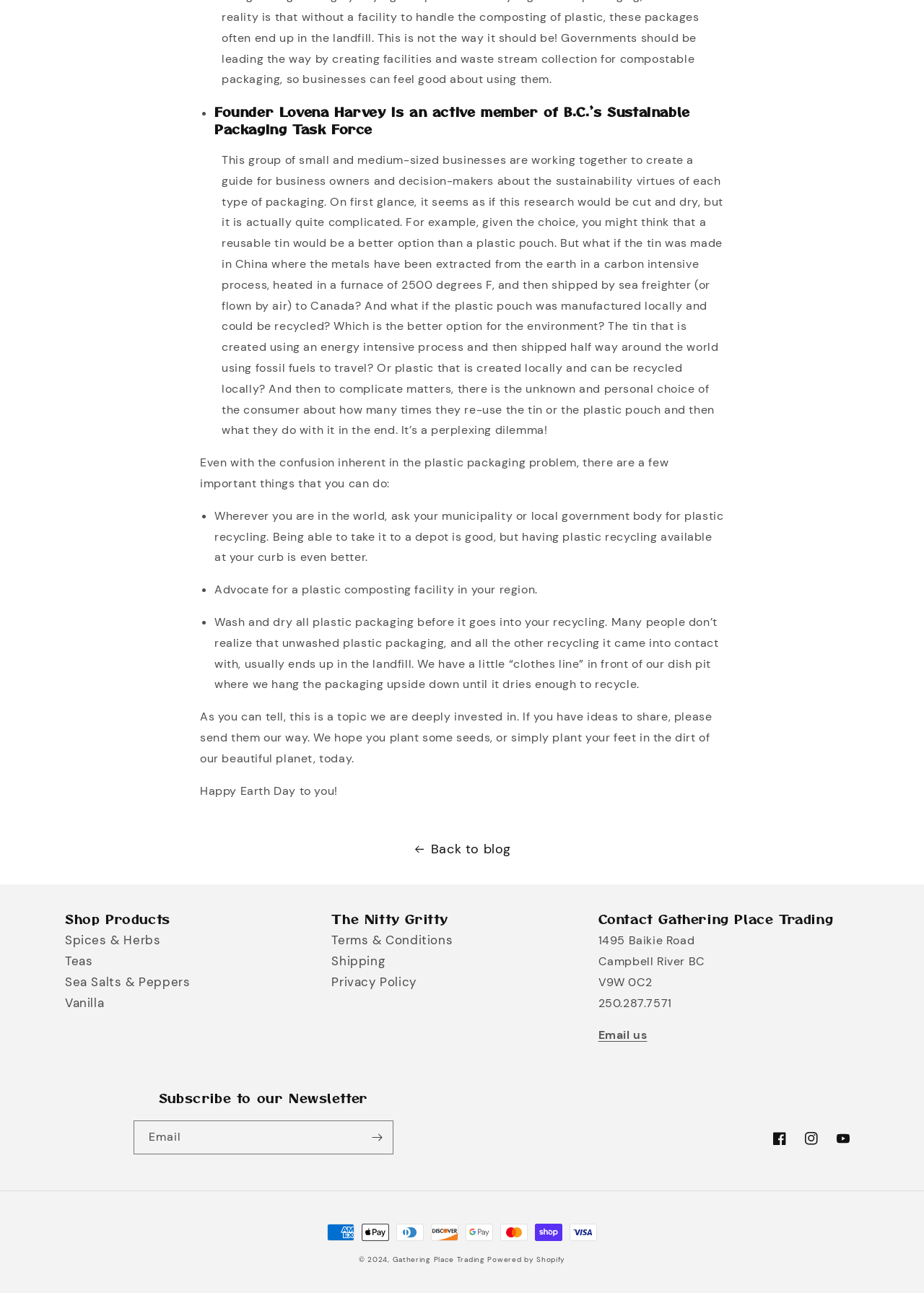Identify the bounding box for the element characterized by the following description: "Email us".

[0.647, 0.795, 0.7, 0.806]